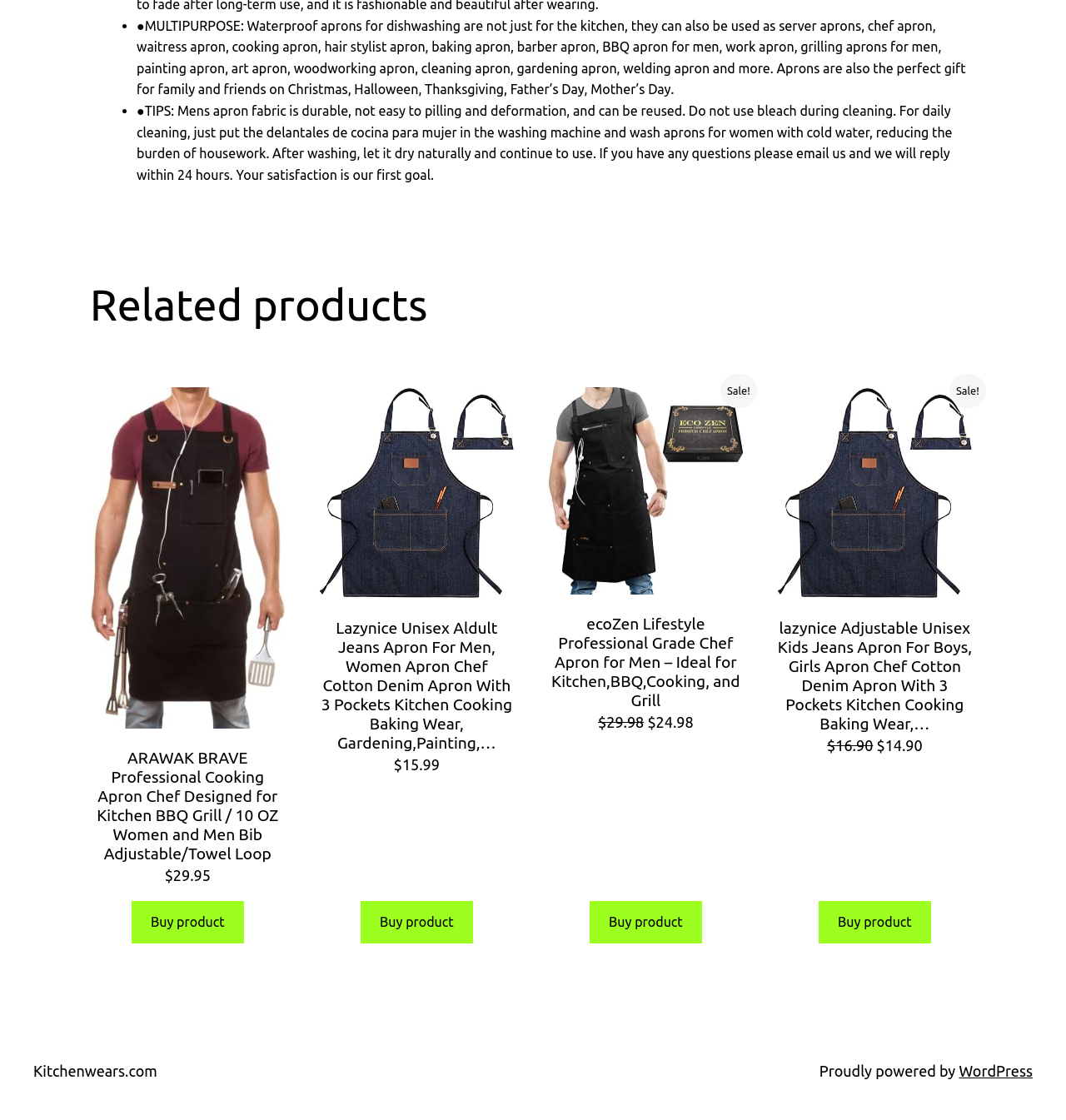What is the section title above the list of related products?
Observe the image and answer the question with a one-word or short phrase response.

Related products